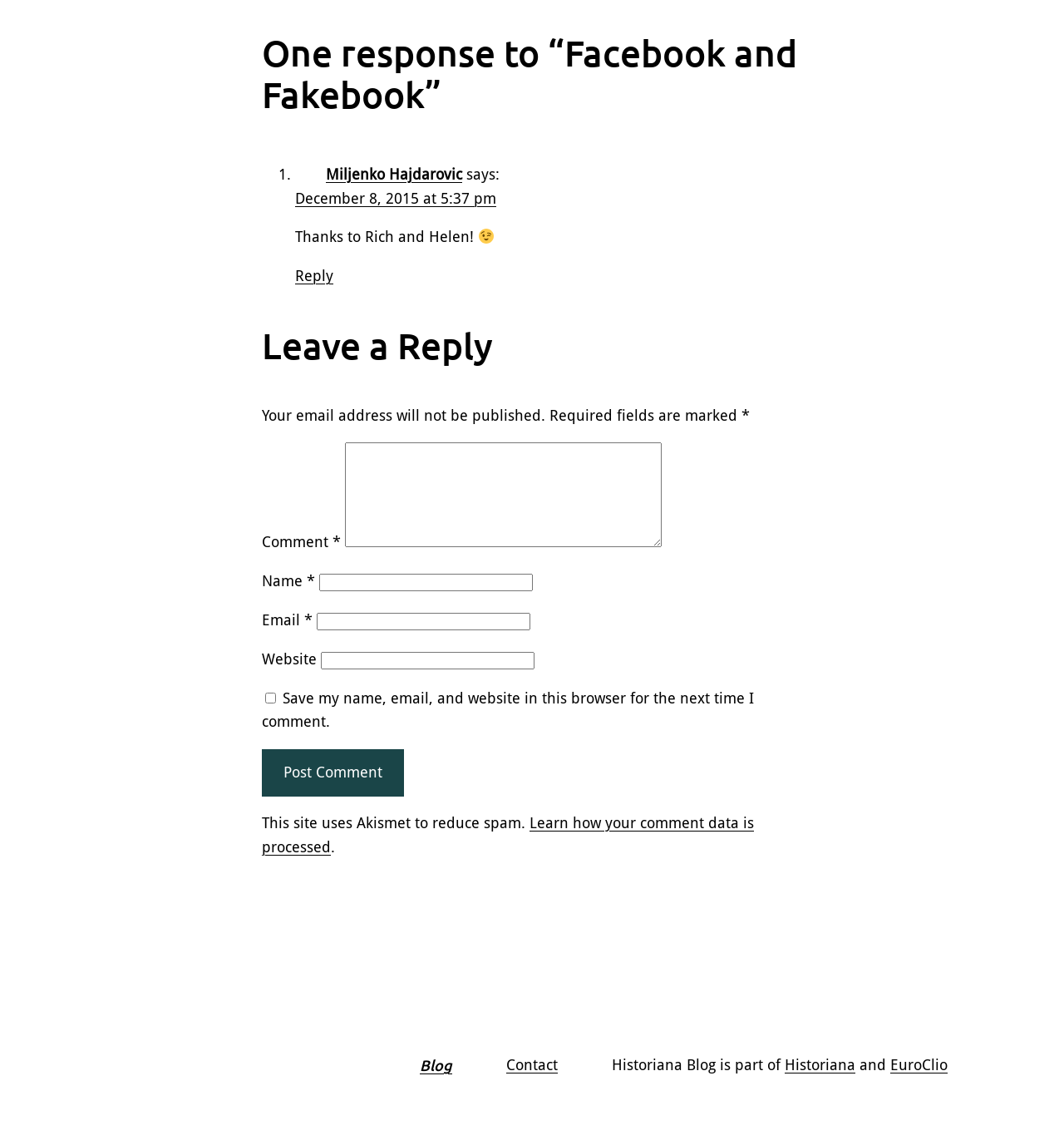Provide the bounding box coordinates of the HTML element described by the text: "Andrew Fassnidge". The coordinates should be in the format [left, top, right, bottom] with values between 0 and 1.

None